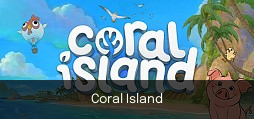Give a comprehensive caption for the image.

The image features the vibrant and colorful logo of the game "Coral Island," set against a picturesque tropical backdrop. The playful design showcases various elements of island life, including lush greenery, a bright blue sky, and whimsical characters like a bird soaring above and a cartoonish pig lounging on the beach. The title "Coral Island" is prominently displayed in bold, friendly lettering at the bottom of the image, inviting players to embark on a charming adventure in a rich, animated world. This game combines elements of farming, exploration, and community-building, promising an engaging experience for players of all ages.